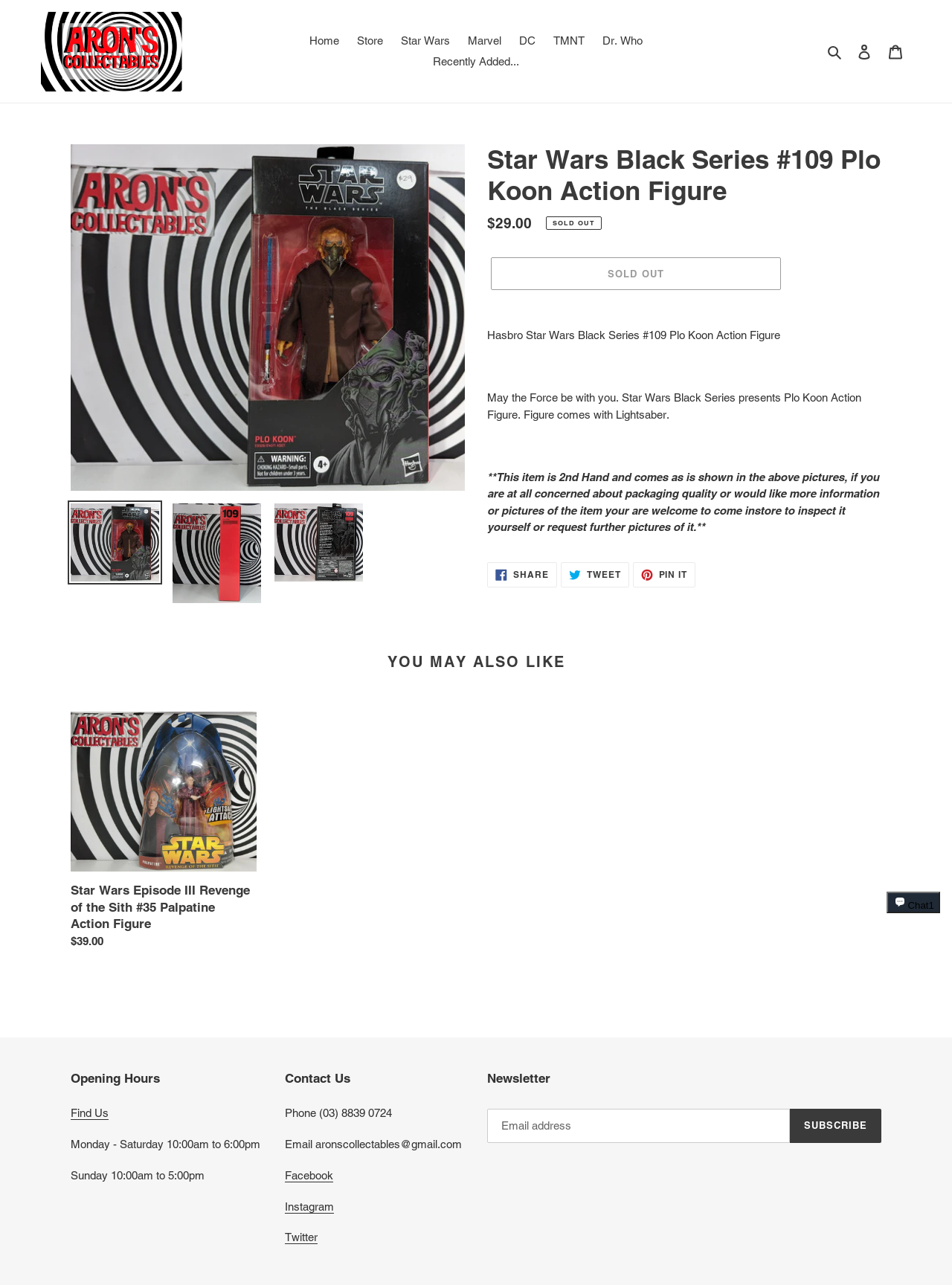Identify the bounding box coordinates of the area that should be clicked in order to complete the given instruction: "Subscribe to the newsletter". The bounding box coordinates should be four float numbers between 0 and 1, i.e., [left, top, right, bottom].

[0.829, 0.863, 0.926, 0.889]